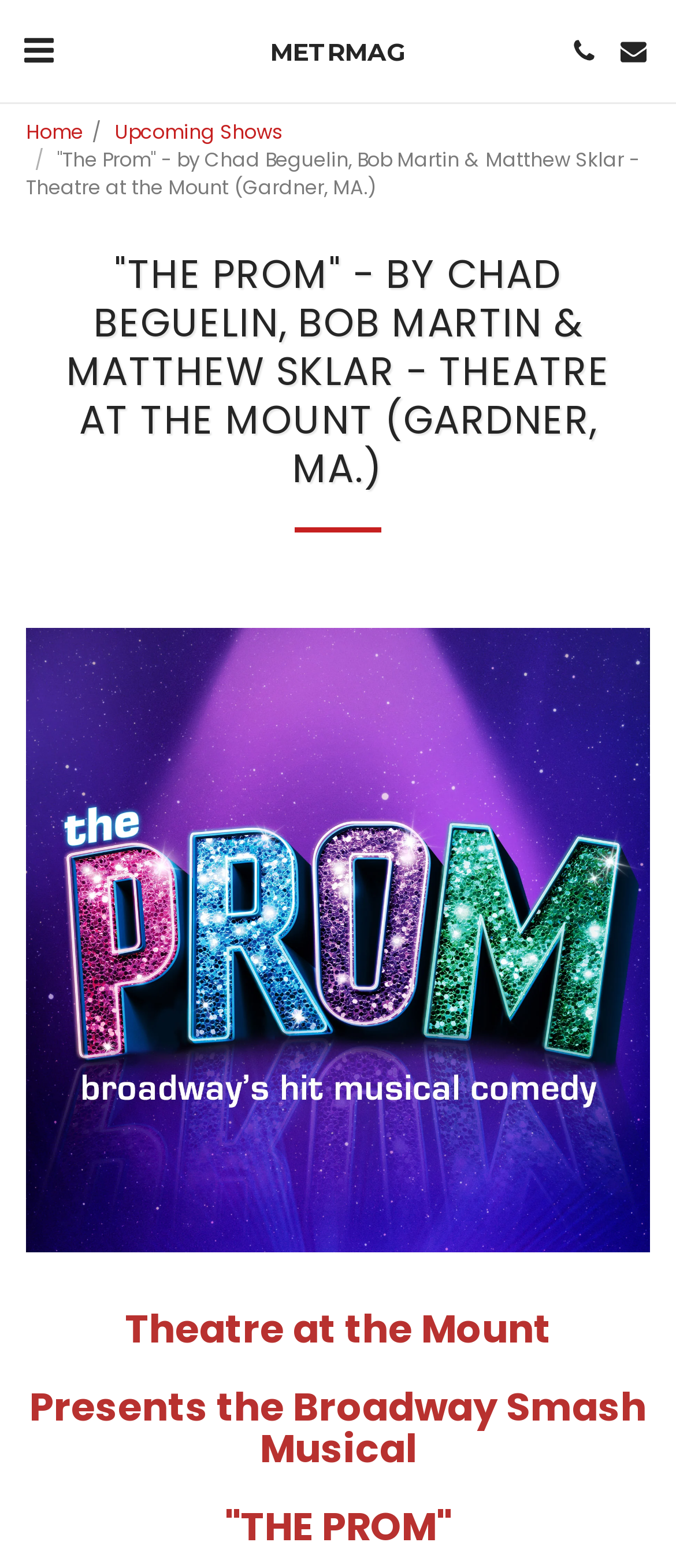Specify the bounding box coordinates of the region I need to click to perform the following instruction: "Click the THE PROM link". The coordinates must be four float numbers in the range of 0 to 1, i.e., [left, top, right, bottom].

[0.332, 0.956, 0.668, 0.991]